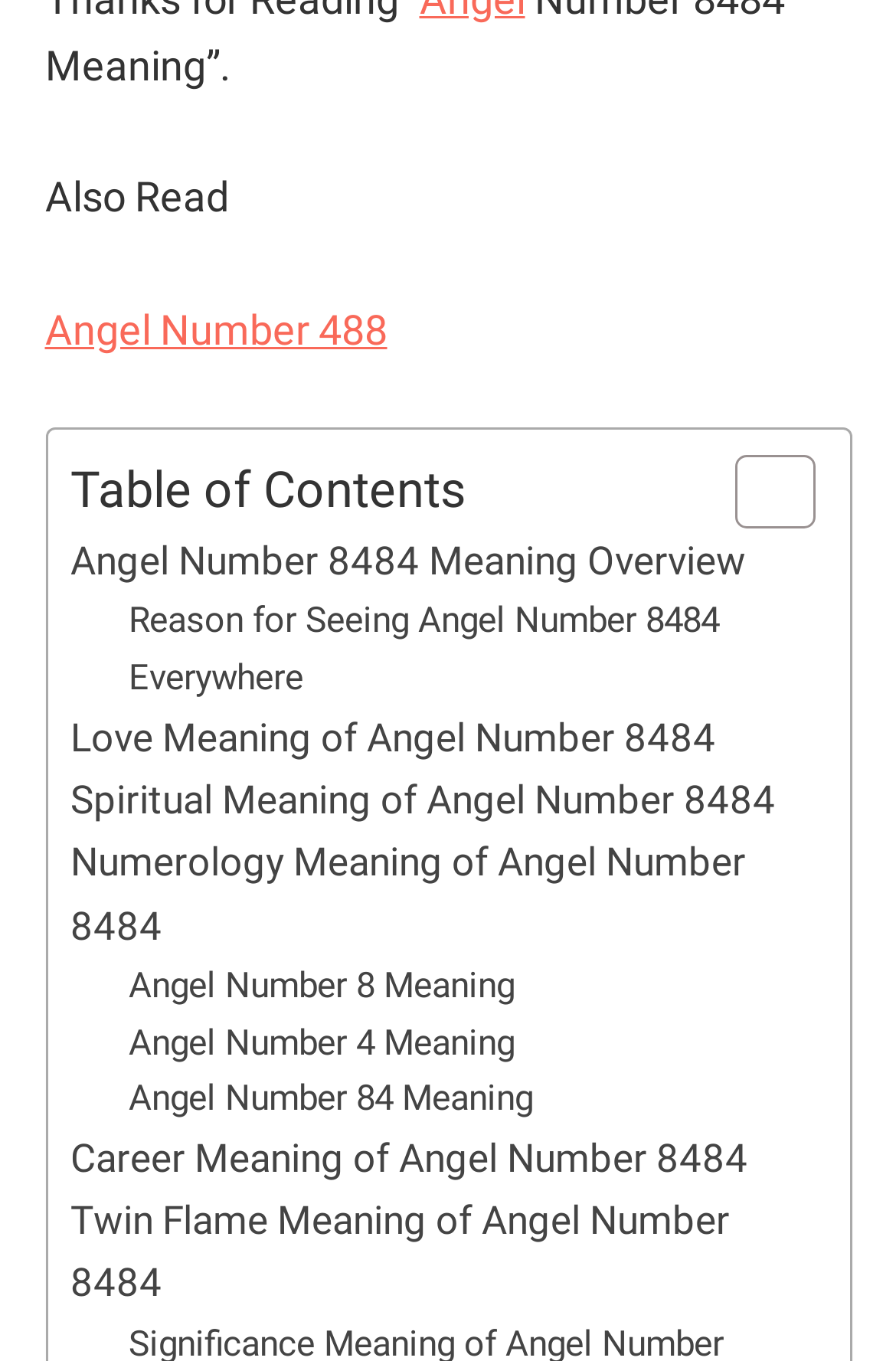Locate the bounding box coordinates of the element's region that should be clicked to carry out the following instruction: "Read about 'Angel Number 8484 Meaning Overview'". The coordinates need to be four float numbers between 0 and 1, i.e., [left, top, right, bottom].

[0.078, 0.39, 0.832, 0.436]